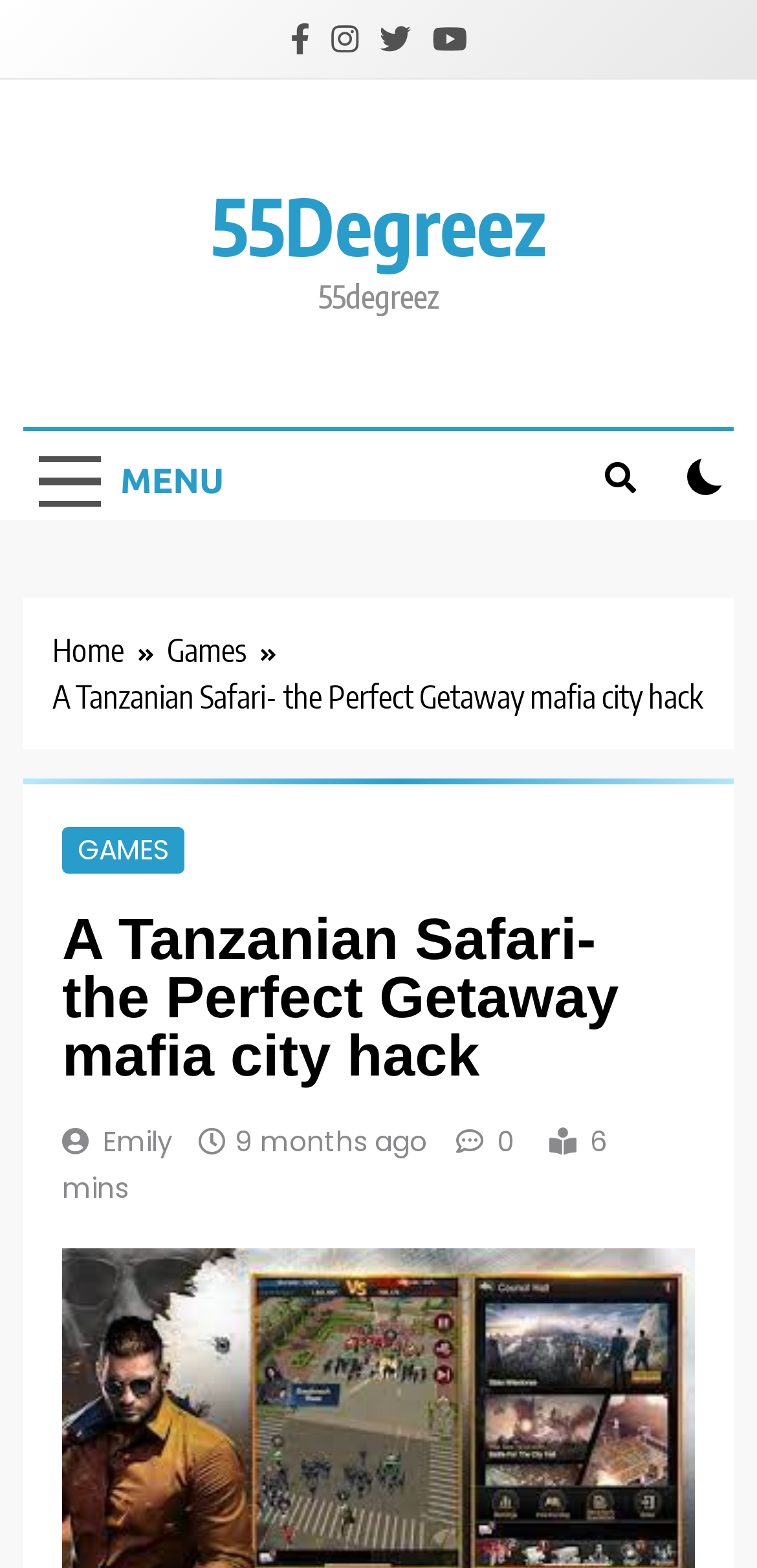Detail the webpage's structure and highlights in your description.

This webpage appears to be a travel blog or article about a Tanzanian safari. At the top left, there is a menu button labeled "MENU". To the right of the menu button, there are four social media links represented by icons. Below the social media links, there is a breadcrumb navigation section with links to "Home" and "Games". 

The main title of the webpage, "A Tanzanian Safari- the Perfect Getaway mafia city hack", is prominently displayed in the middle of the page. Below the title, there is a heading with the same text. 

On the left side of the page, there is a section with a link to "GAMES" and a heading with the author's name, "Emily", and the time the article was posted, "9 months ago". The article's reading time, "6 mins", is also displayed in this section.

At the top right, there is another button with an icon and a checkbox. There is also a link to "55Degreez" with a corresponding static text "55degreez" below it.